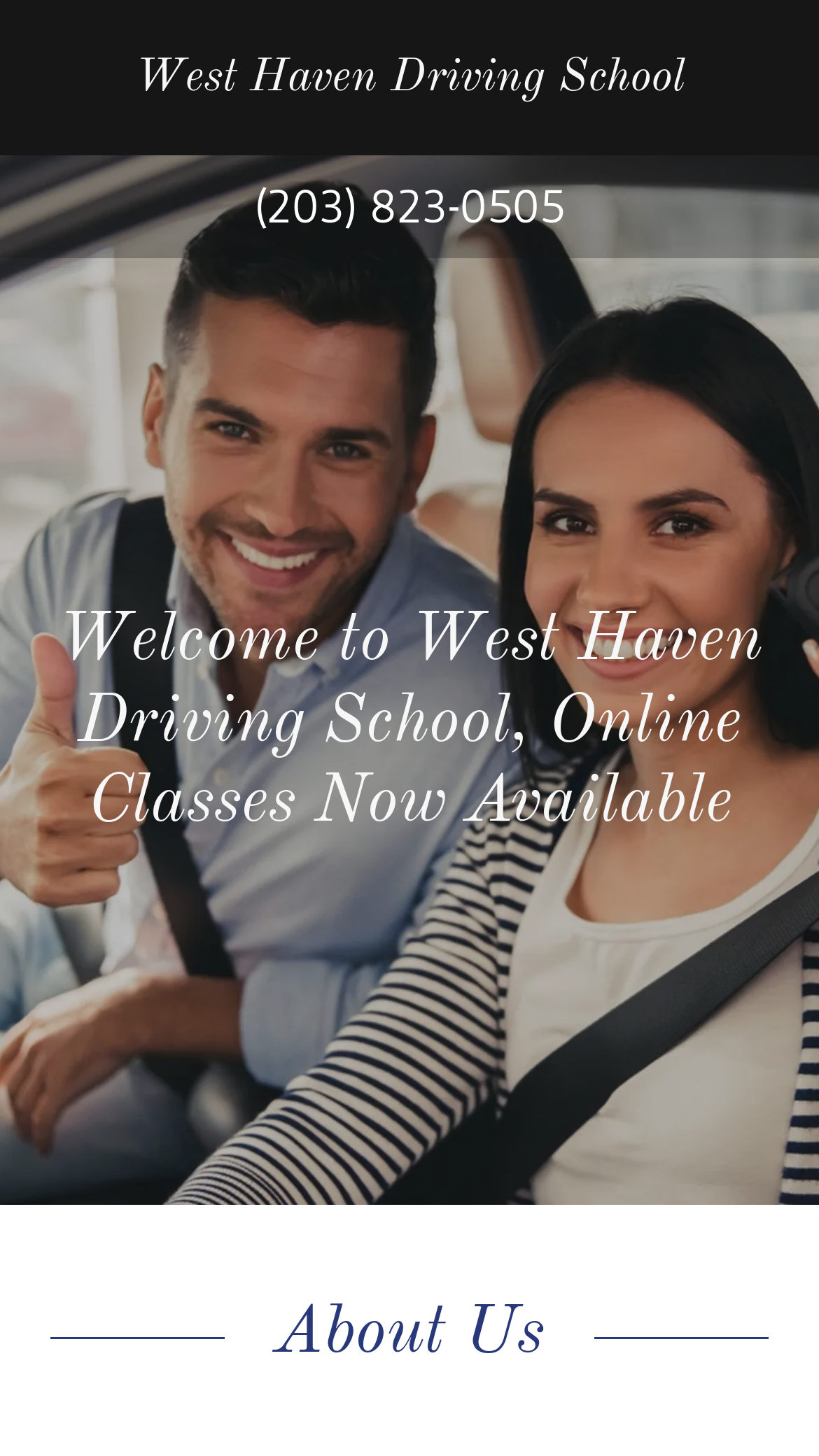Locate the UI element that matches the description West Haven Driving School in the webpage screenshot. Return the bounding box coordinates in the format (top-left x, top-left y, bottom-right x, bottom-right y), with values ranging from 0 to 1.

[0.062, 0.035, 0.938, 0.073]